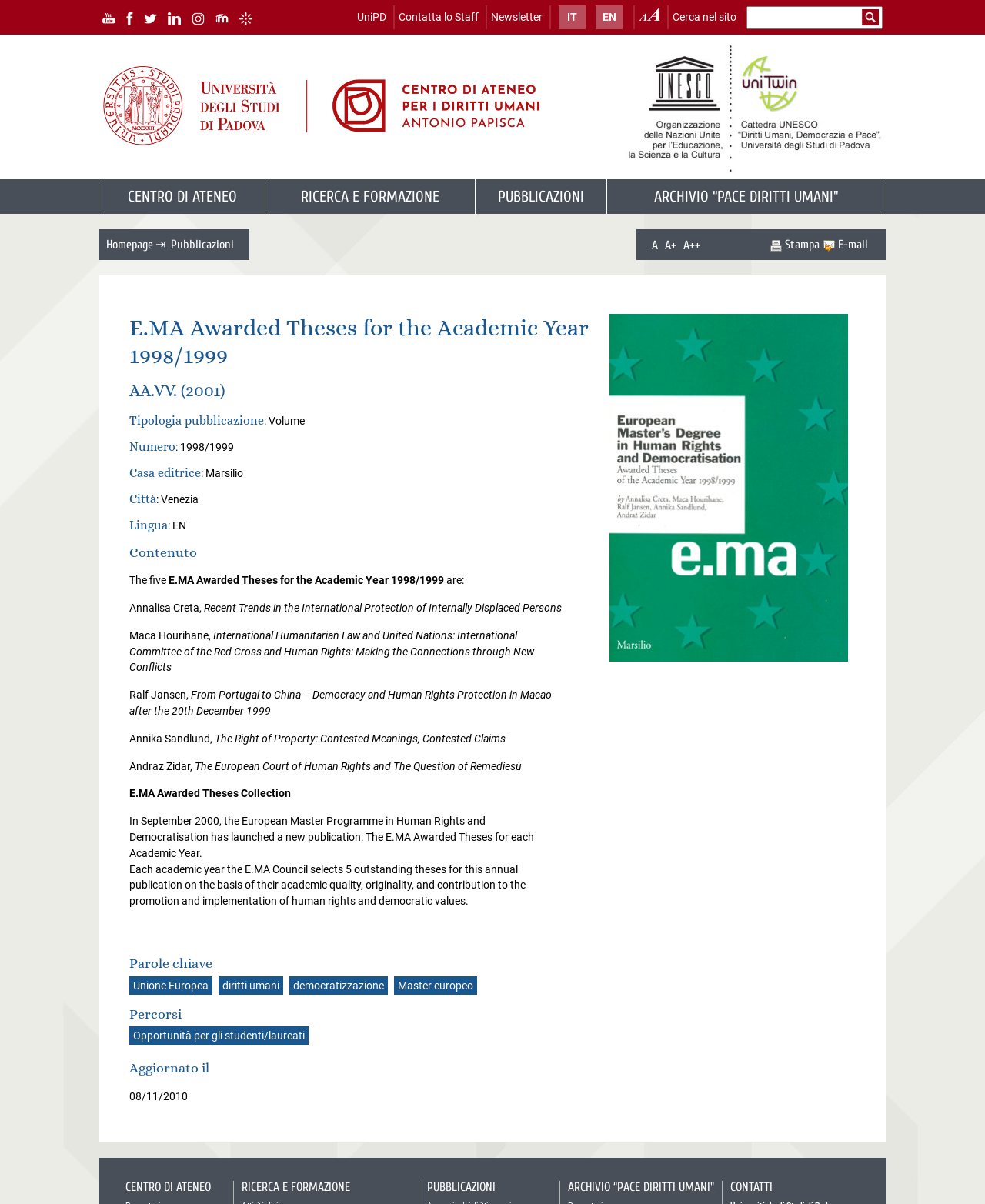What is the title of the first thesis?
We need a detailed and meticulous answer to the question.

The title of the first thesis can be found in the section with the heading 'E.MA Awarded Theses for the Academic Year 1998/1999', where it is written 'Recent Trends in the International Protection of Internally Displaced Persons' as the title of the thesis by Annalisa Creta.